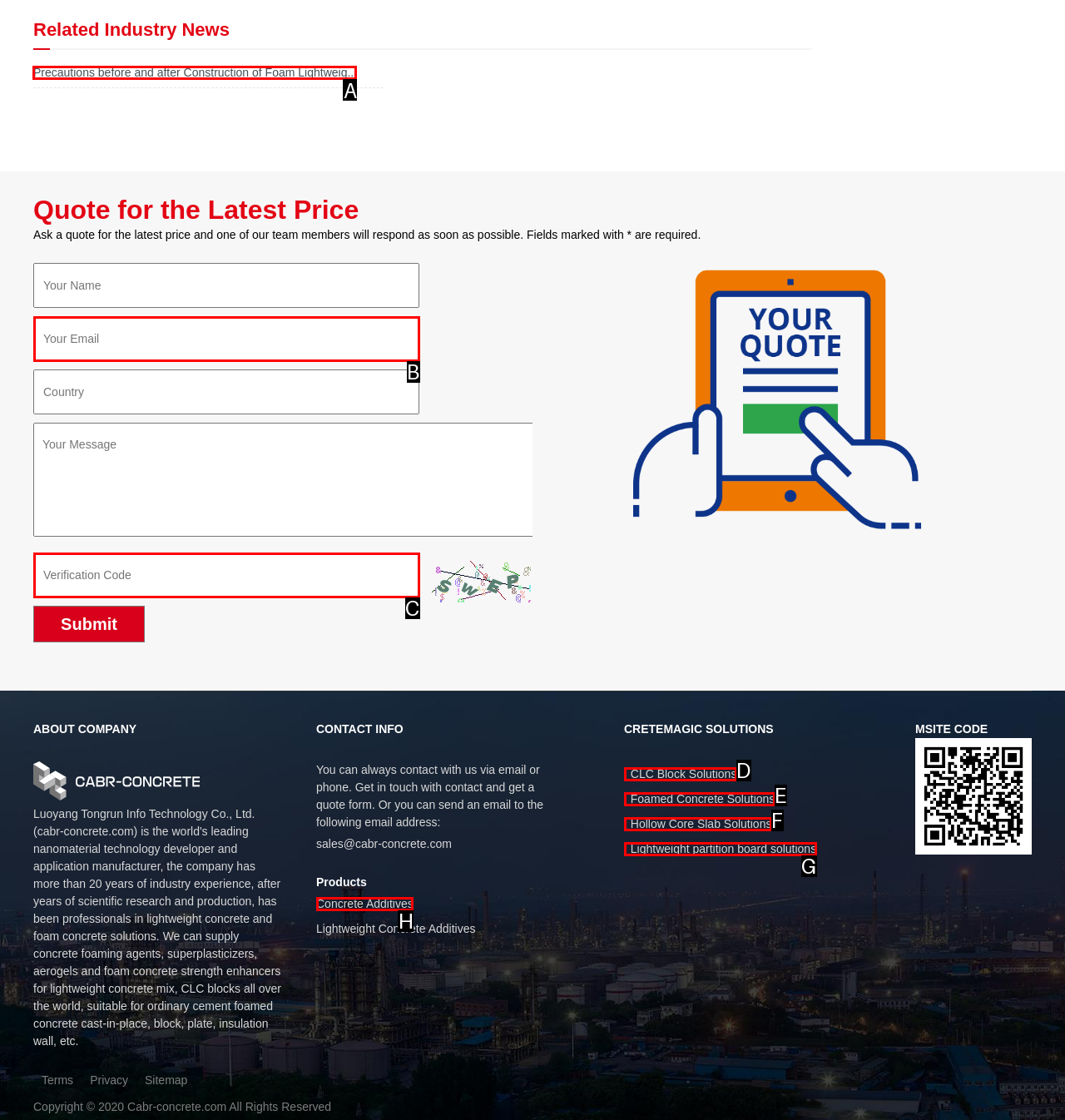Select the right option to accomplish this task: Click the 'Precautions before and after Construction of Foam Lightweight...' link. Reply with the letter corresponding to the correct UI element.

A